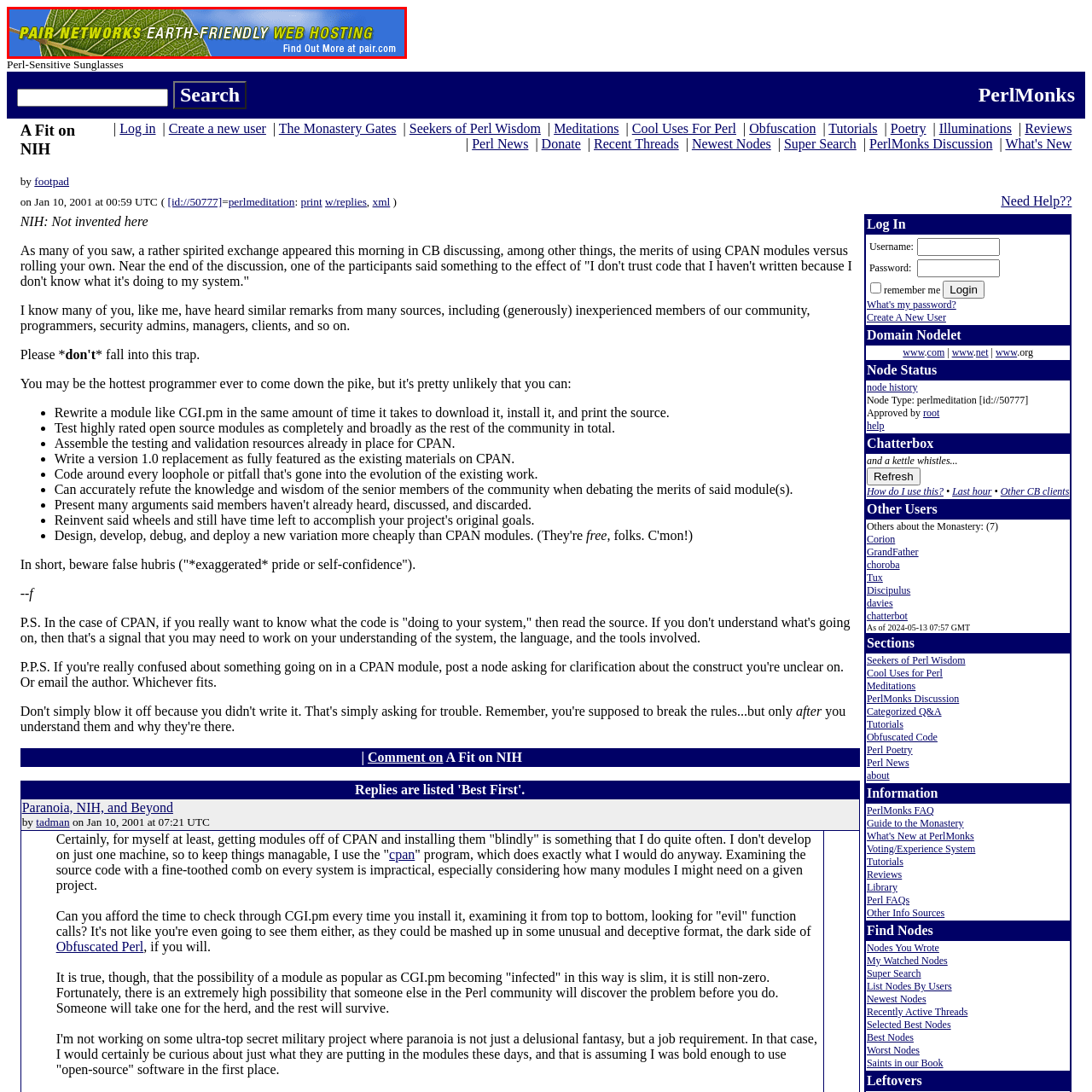Pay attention to the image highlighted by the red border, What is the call to action in the advertisement? Please give a one-word or short phrase answer.

Find Out More at pair.com